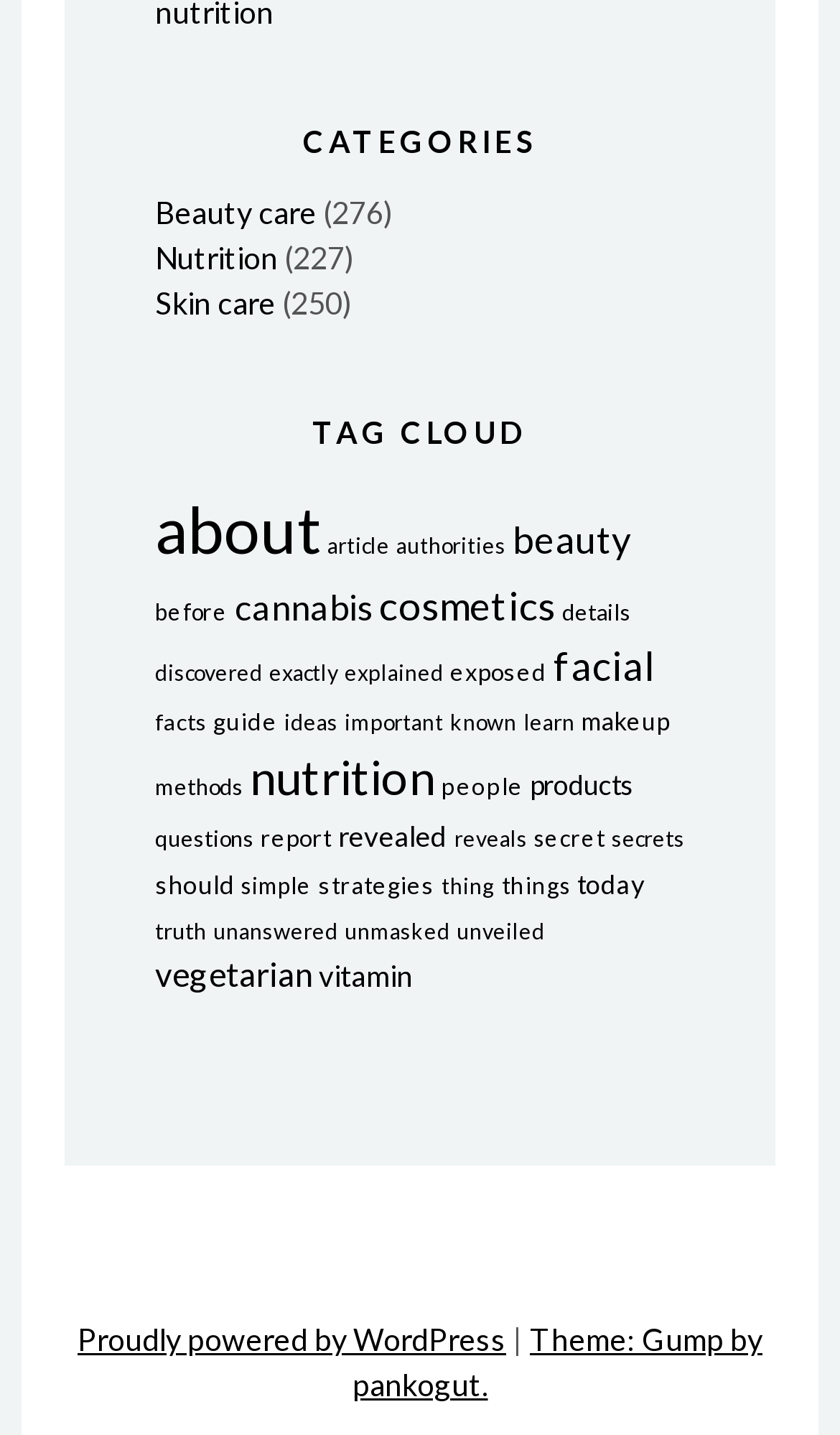What platform is this webpage built on?
Look at the image and provide a detailed response to the question.

At the bottom of the webpage, there is a link 'Proudly powered by WordPress' which indicates that the webpage is built on the WordPress platform.